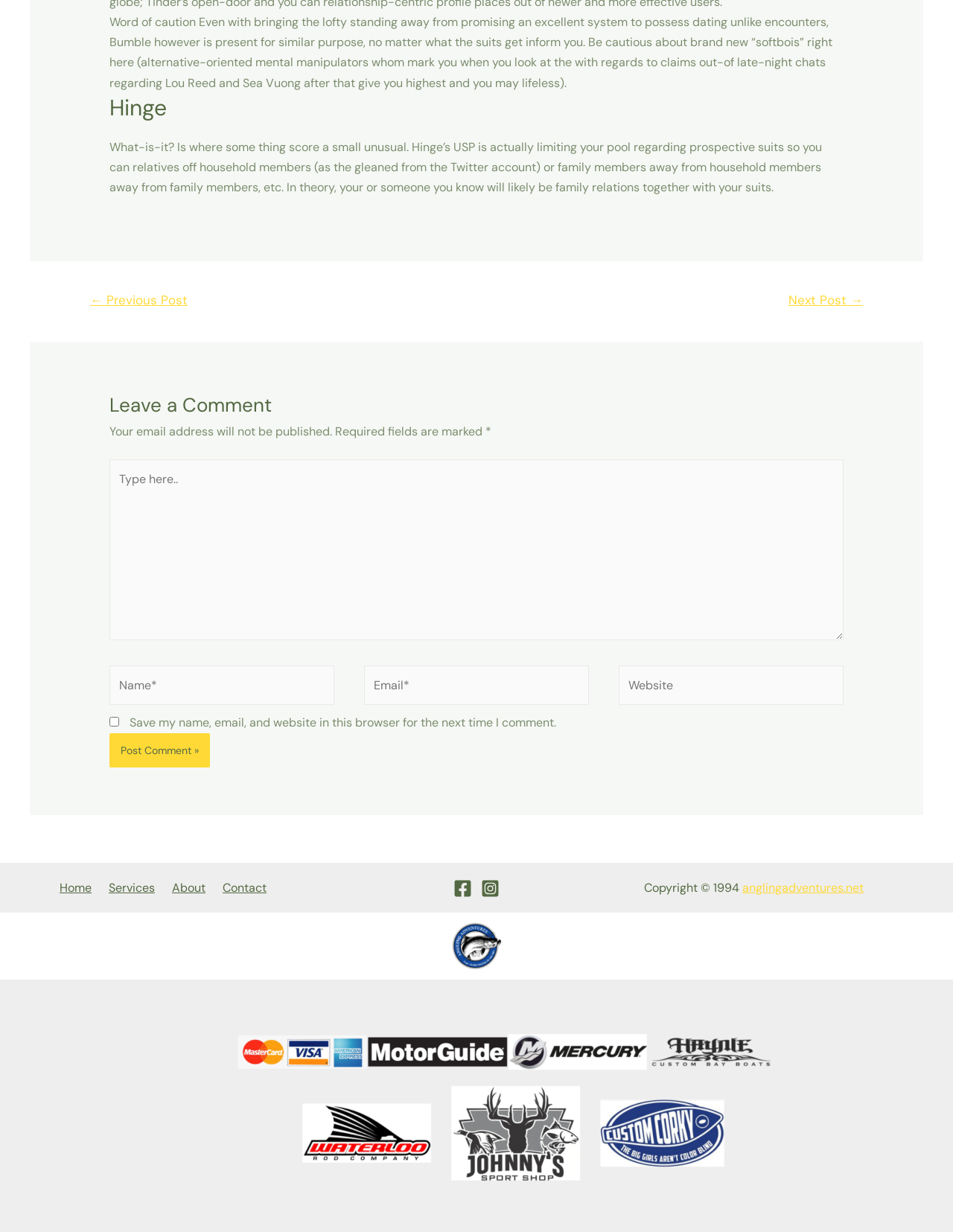Provide the bounding box coordinates of the area you need to click to execute the following instruction: "Click the 'Post Comment »' button".

[0.115, 0.595, 0.22, 0.623]